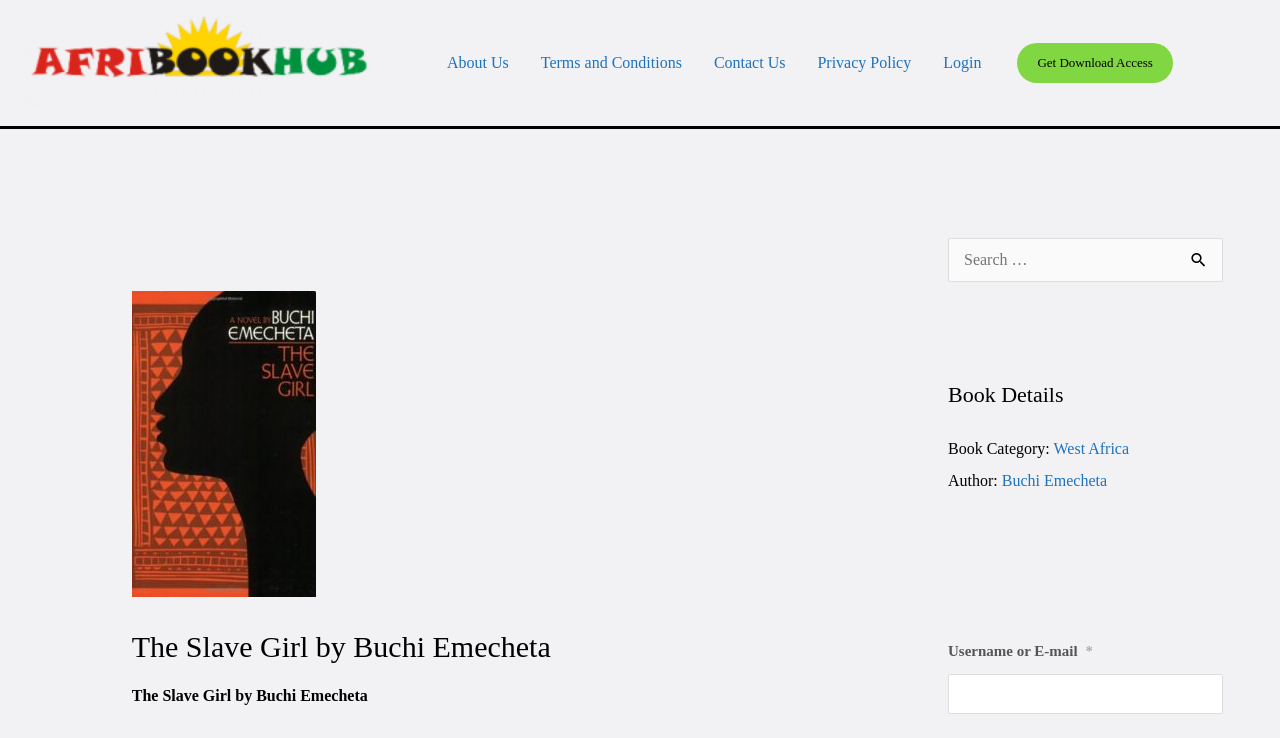Find the bounding box coordinates for the area you need to click to carry out the instruction: "Get download access". The coordinates should be four float numbers between 0 and 1, indicated as [left, top, right, bottom].

[0.795, 0.058, 0.916, 0.112]